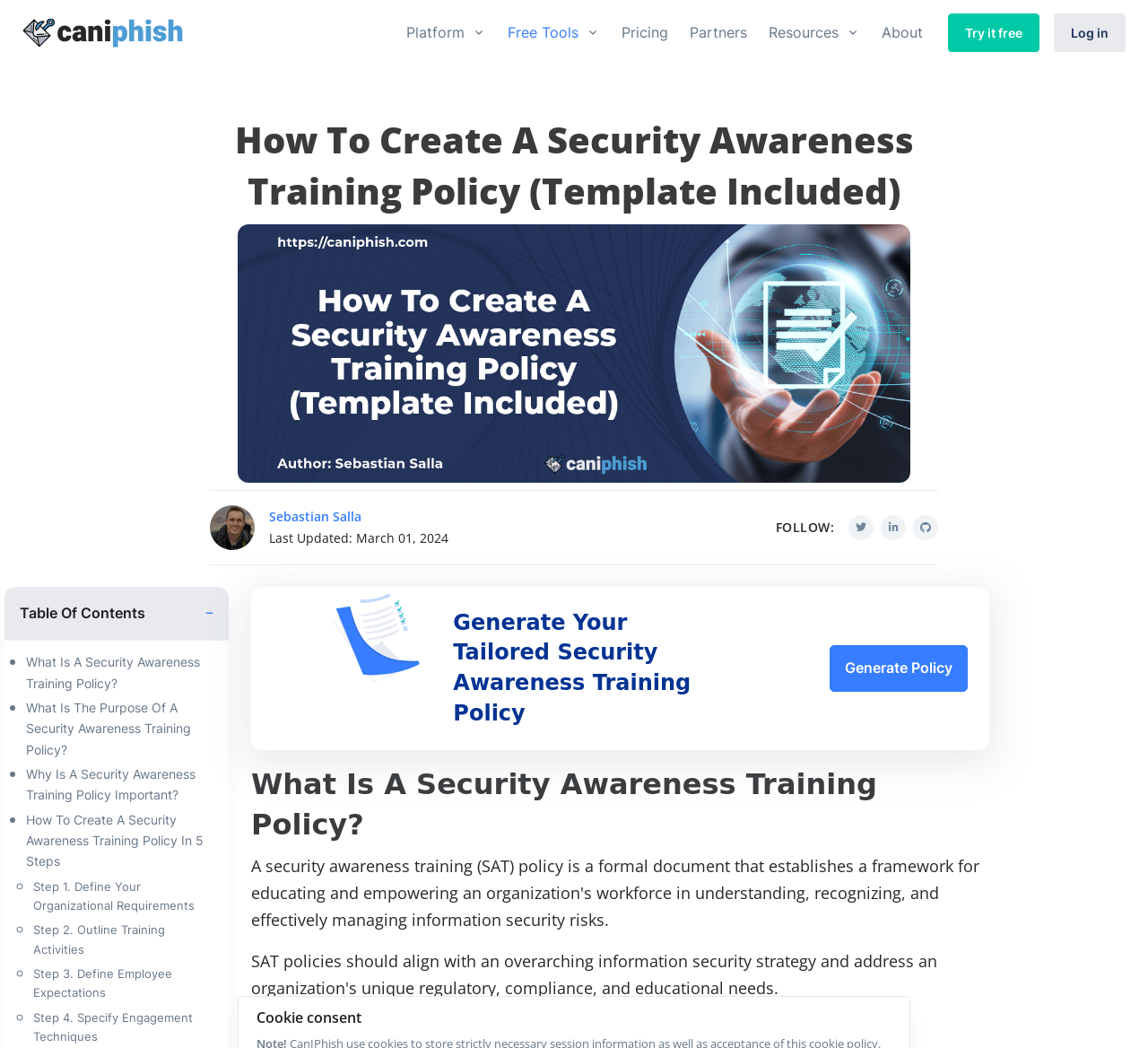Please locate the bounding box coordinates for the element that should be clicked to achieve the following instruction: "Generate your tailored security awareness training policy". Ensure the coordinates are given as four float numbers between 0 and 1, i.e., [left, top, right, bottom].

[0.723, 0.616, 0.843, 0.66]